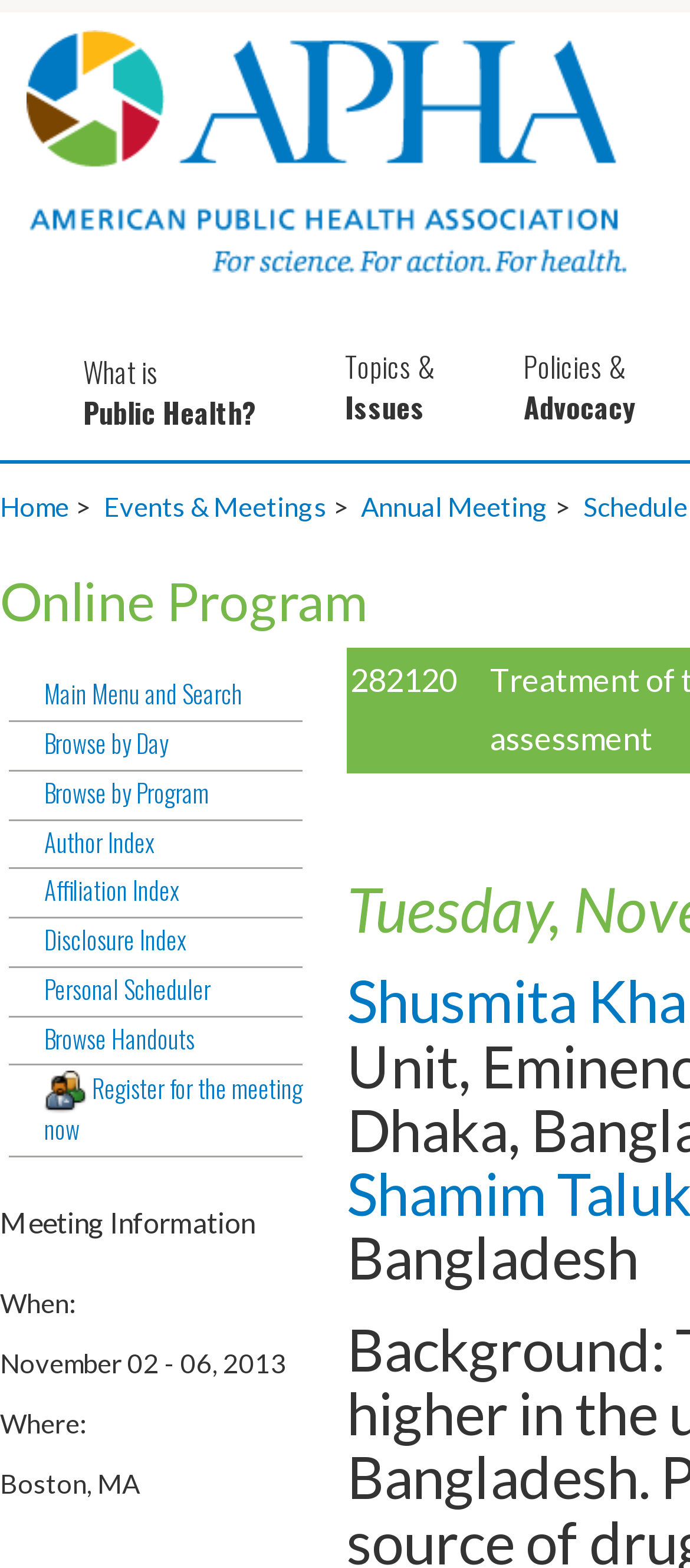Identify the bounding box coordinates of the clickable region to carry out the given instruction: "register for the meeting now".

[0.013, 0.683, 0.438, 0.738]